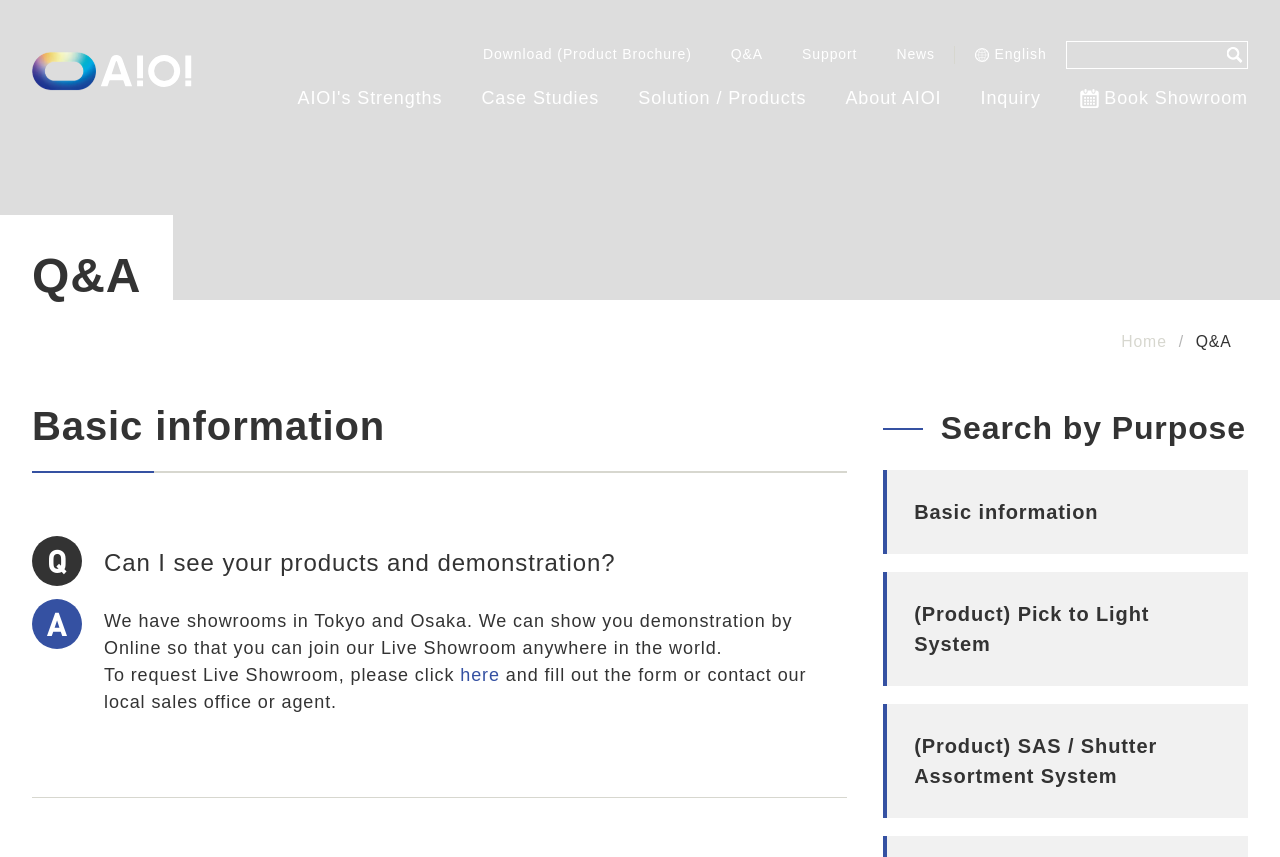Refer to the image and provide an in-depth answer to the question: 
What is the purpose of the search bar?

The search bar is likely used to search for specific questions or topics within the Q&A section, allowing users to quickly find relevant information.